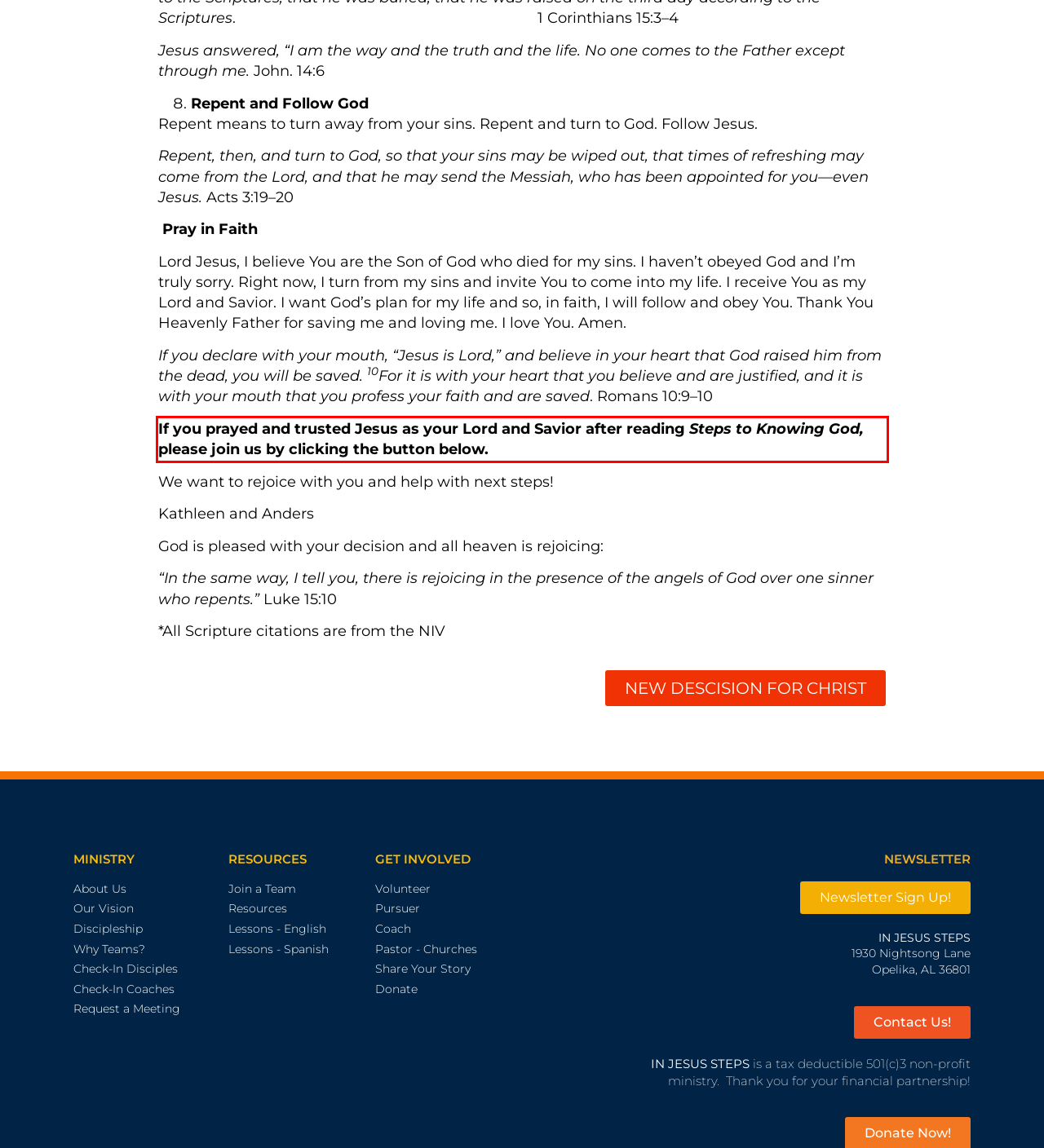Please take the screenshot of the webpage, find the red bounding box, and generate the text content that is within this red bounding box.

If you prayed and trusted Jesus as your Lord and Savior after reading Steps to Knowing God, please join us by clicking the button below.